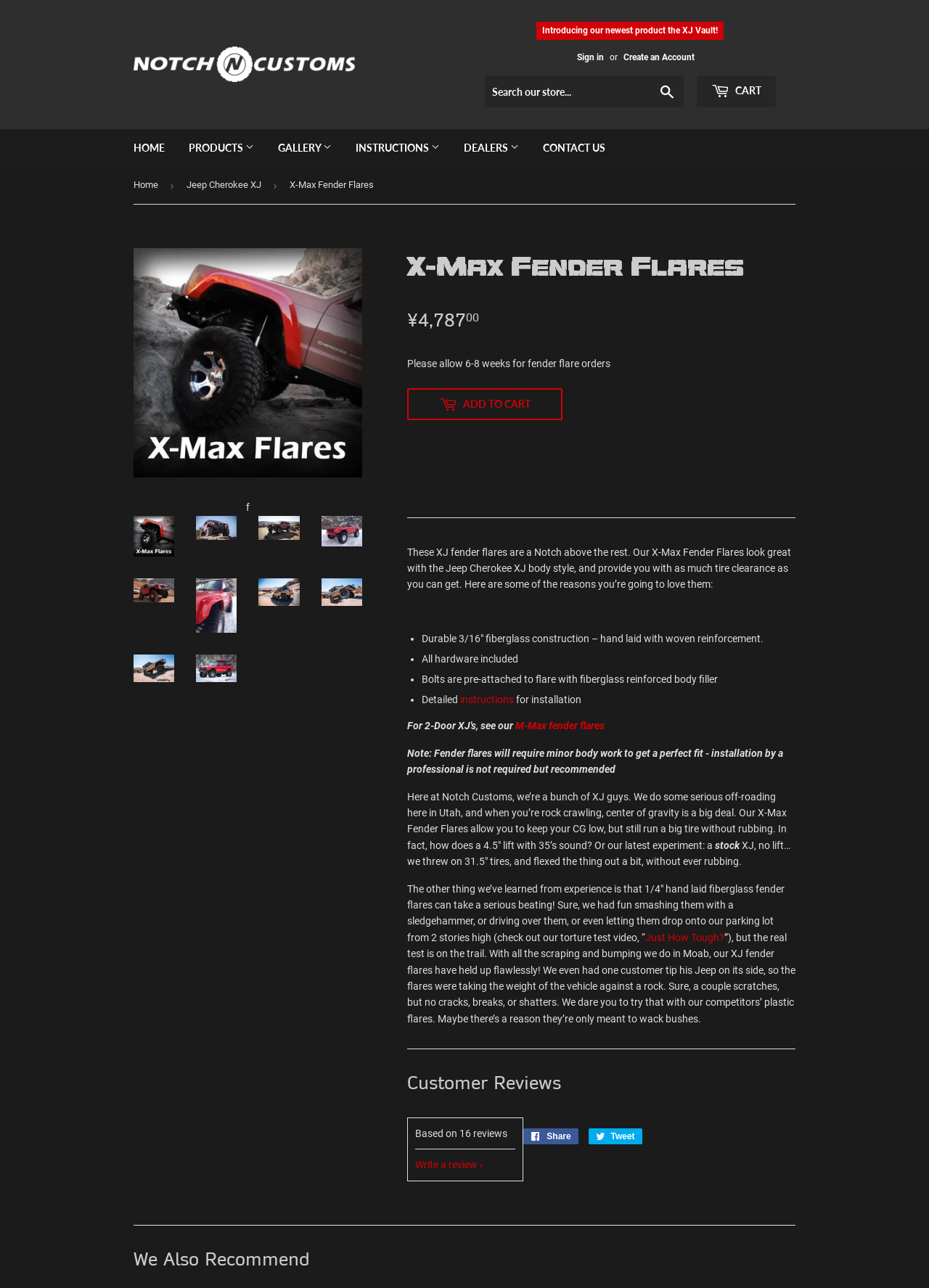Using the provided element description, identify the bounding box coordinates as (top-left x, top-left y, bottom-right x, bottom-right y). Ensure all values are between 0 and 1. Description: Z-Max Fender Flares

[0.288, 0.208, 0.457, 0.233]